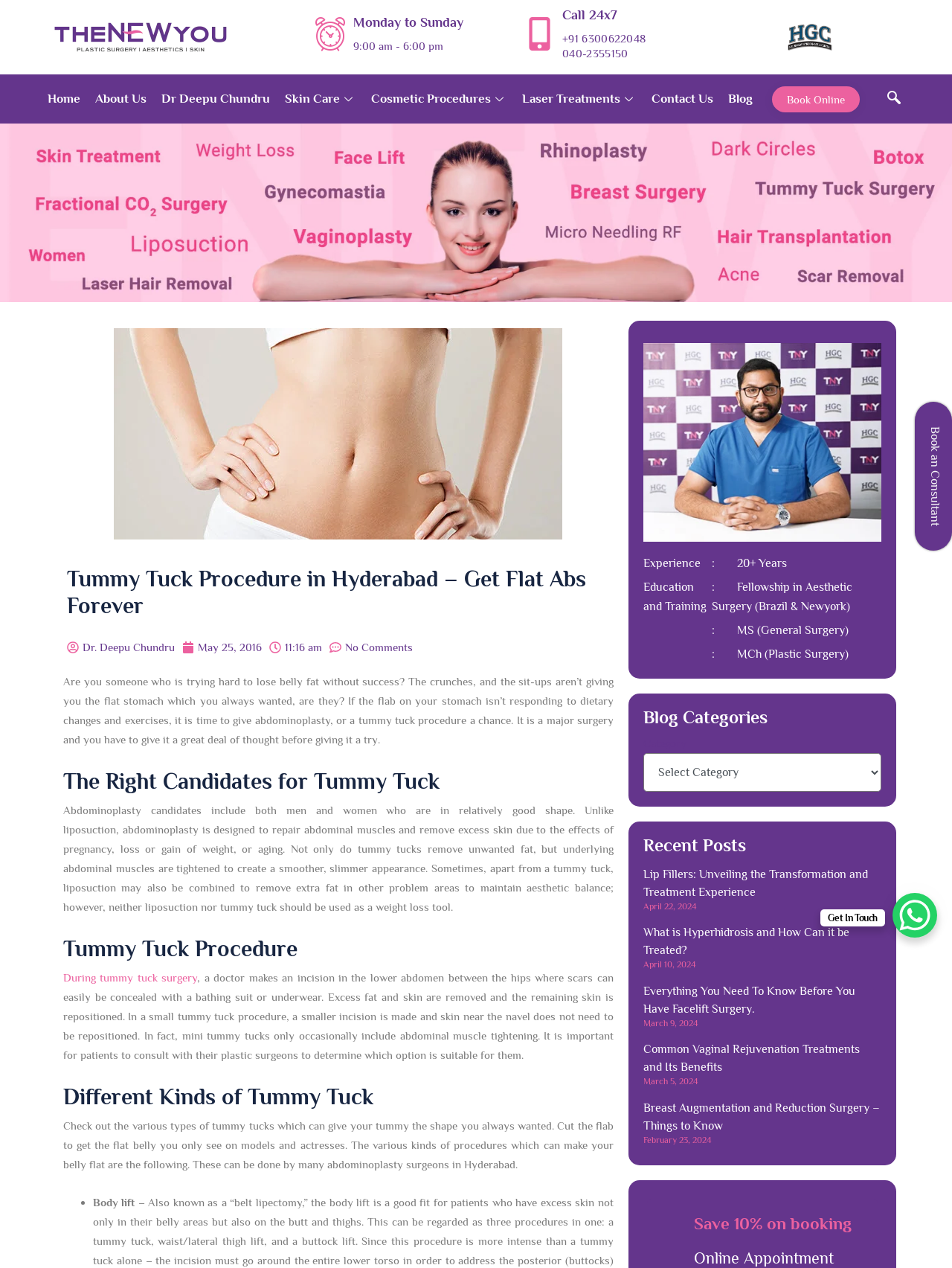Identify the bounding box coordinates for the UI element described as follows: Other CB clients. Use the format (top-left x, top-left y, bottom-right x, bottom-right y) and ensure all values are floating point numbers between 0 and 1.

None